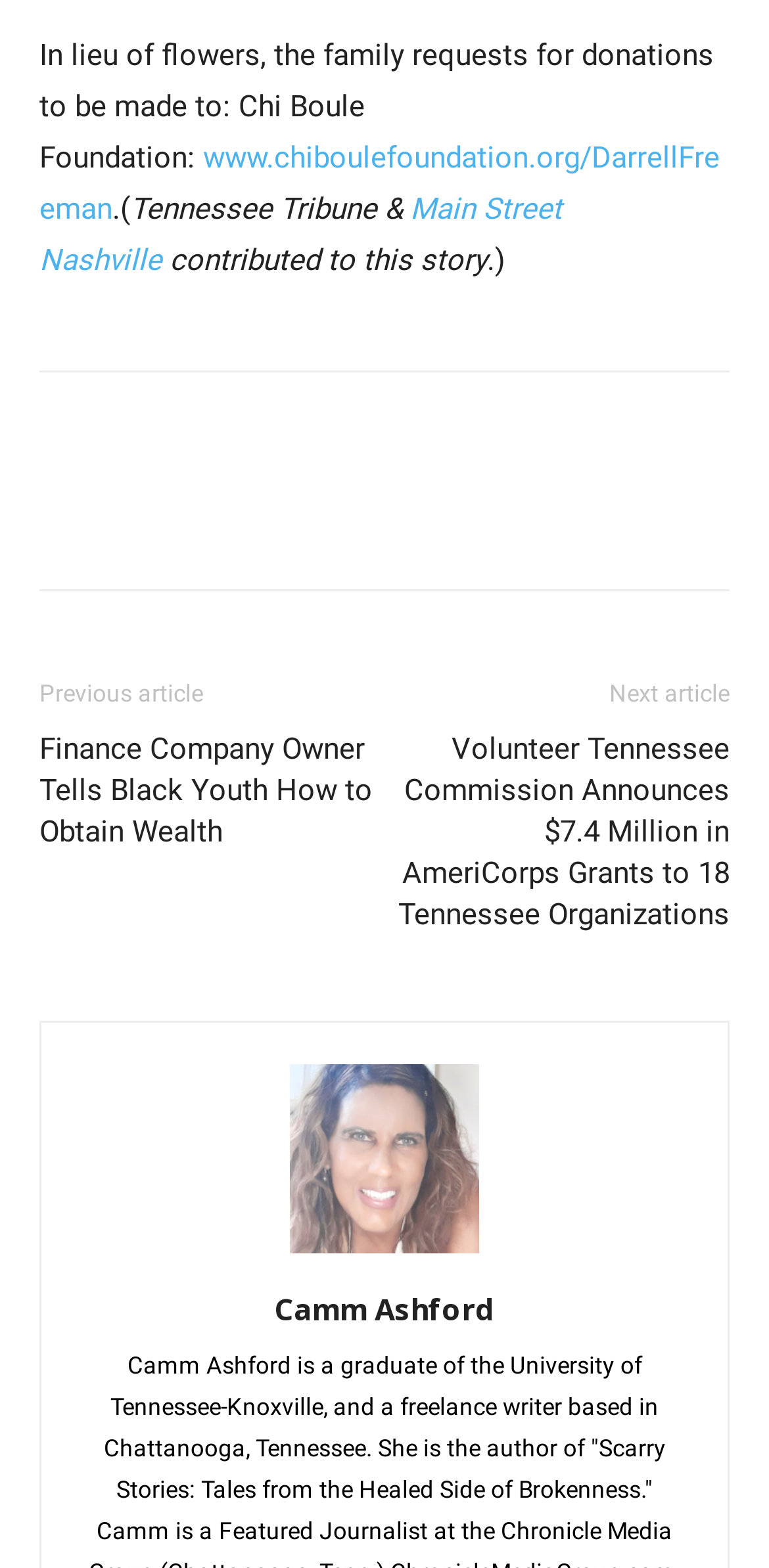Please specify the bounding box coordinates for the clickable region that will help you carry out the instruction: "view author's photo".

[0.377, 0.678, 0.623, 0.799]